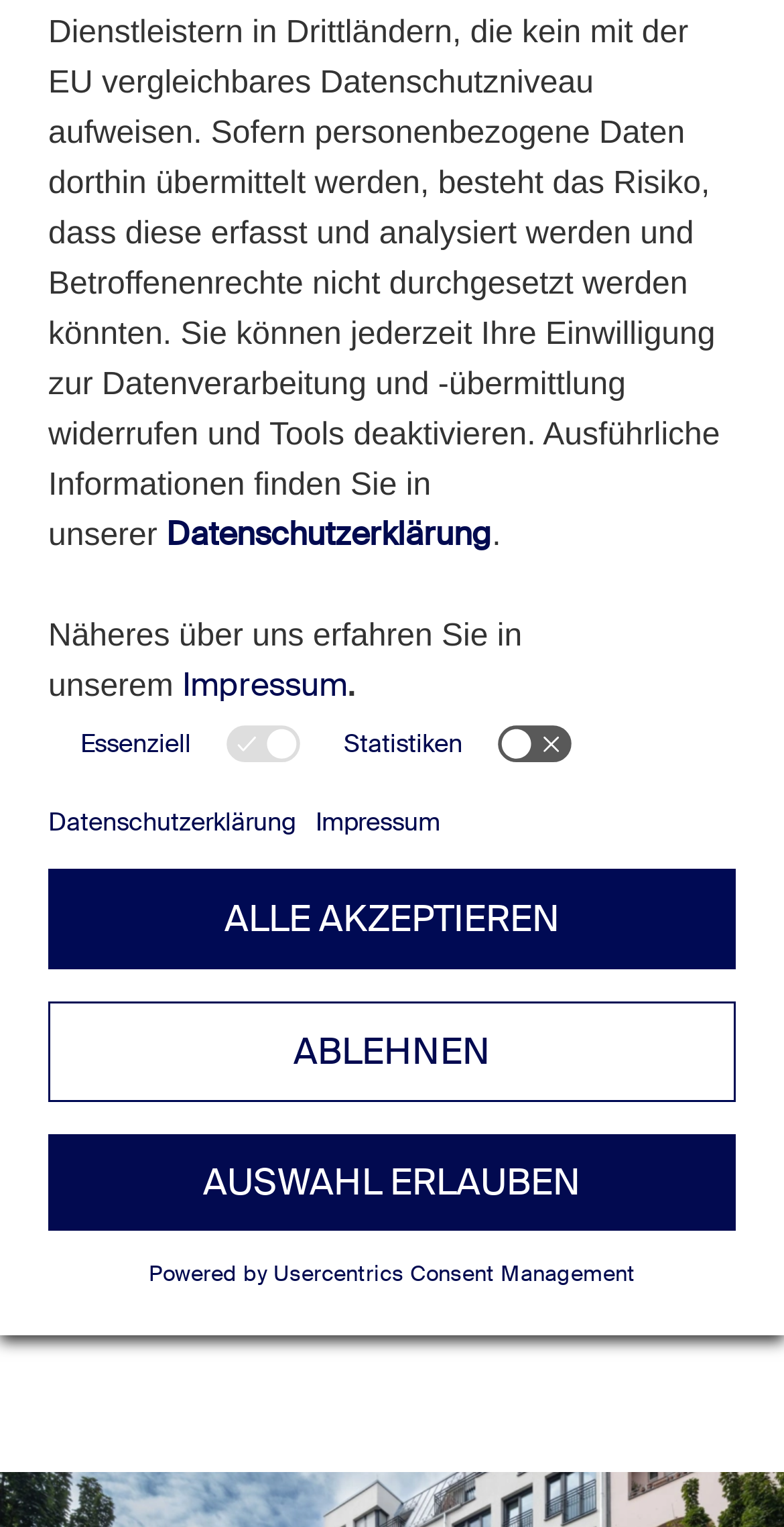Please identify the coordinates of the bounding box for the clickable region that will accomplish this instruction: "Learn more about real estate".

[0.082, 0.82, 0.31, 0.844]